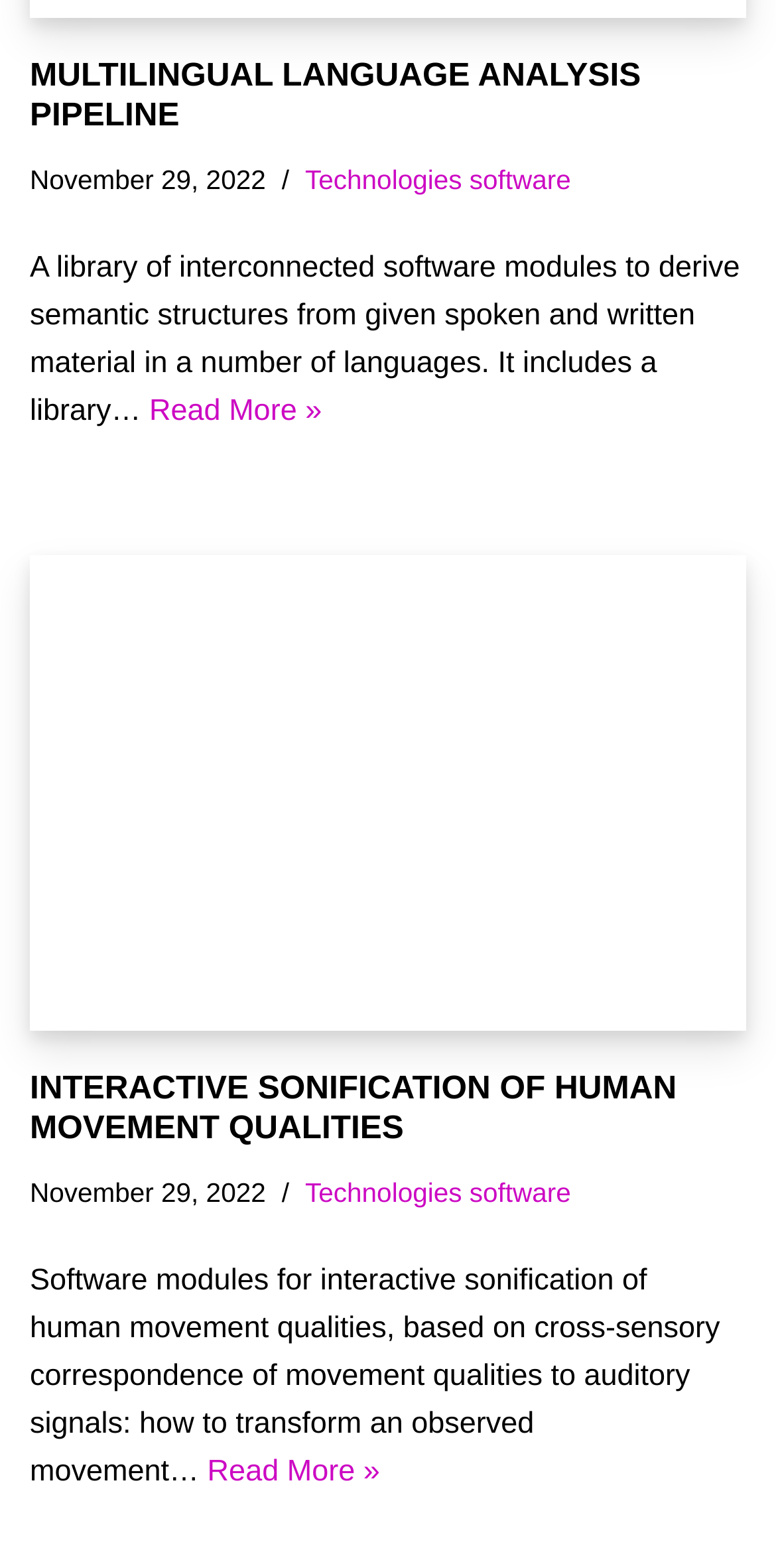Use a single word or phrase to respond to the question:
What is the category of the first article?

Technologies software